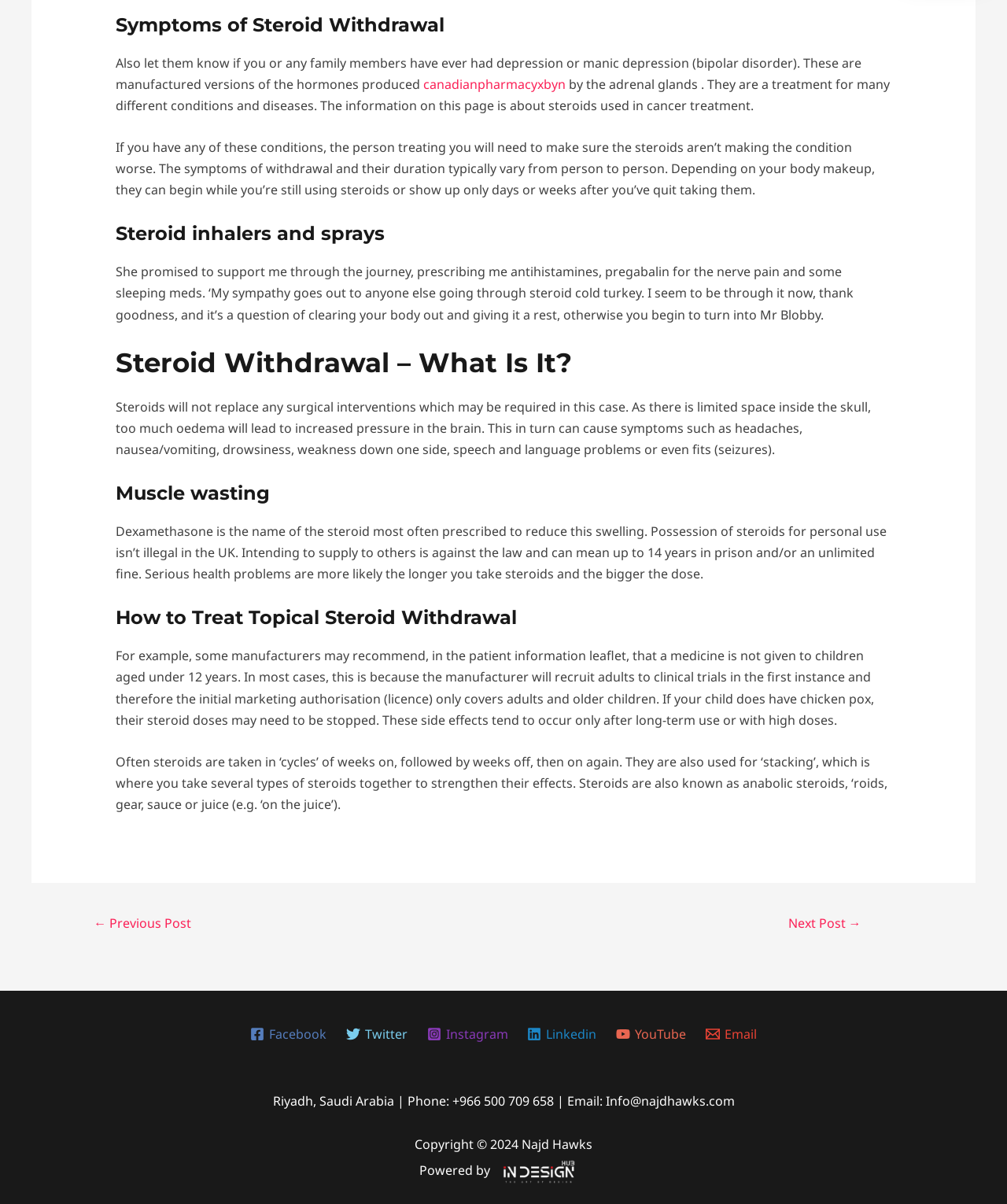Find and provide the bounding box coordinates for the UI element described with: "YouTube".

[0.607, 0.853, 0.686, 0.864]